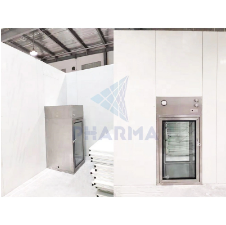Give a thorough explanation of the elements present in the image.

The image depicts a modern food-grade clean room, showcasing a sleek and sterile environment designed for optimal cleanliness and safety. Central to the image is a stainless steel pass box, which is used for transferring materials in and out of the clean room without compromising its controlled environment. The walls are smooth and reflective, emphasizing the focus on hygiene, while the ceiling is equipped with overhead lighting to enhance visibility. The branding prominently displayed features the name "PHARMA," indicating a specialization in pharmaceutical-grade solutions. This setup is essential for industries requiring strict adherence to cleanliness standards, ensuring that all processes meet regulatory requirements for safety and hygiene.